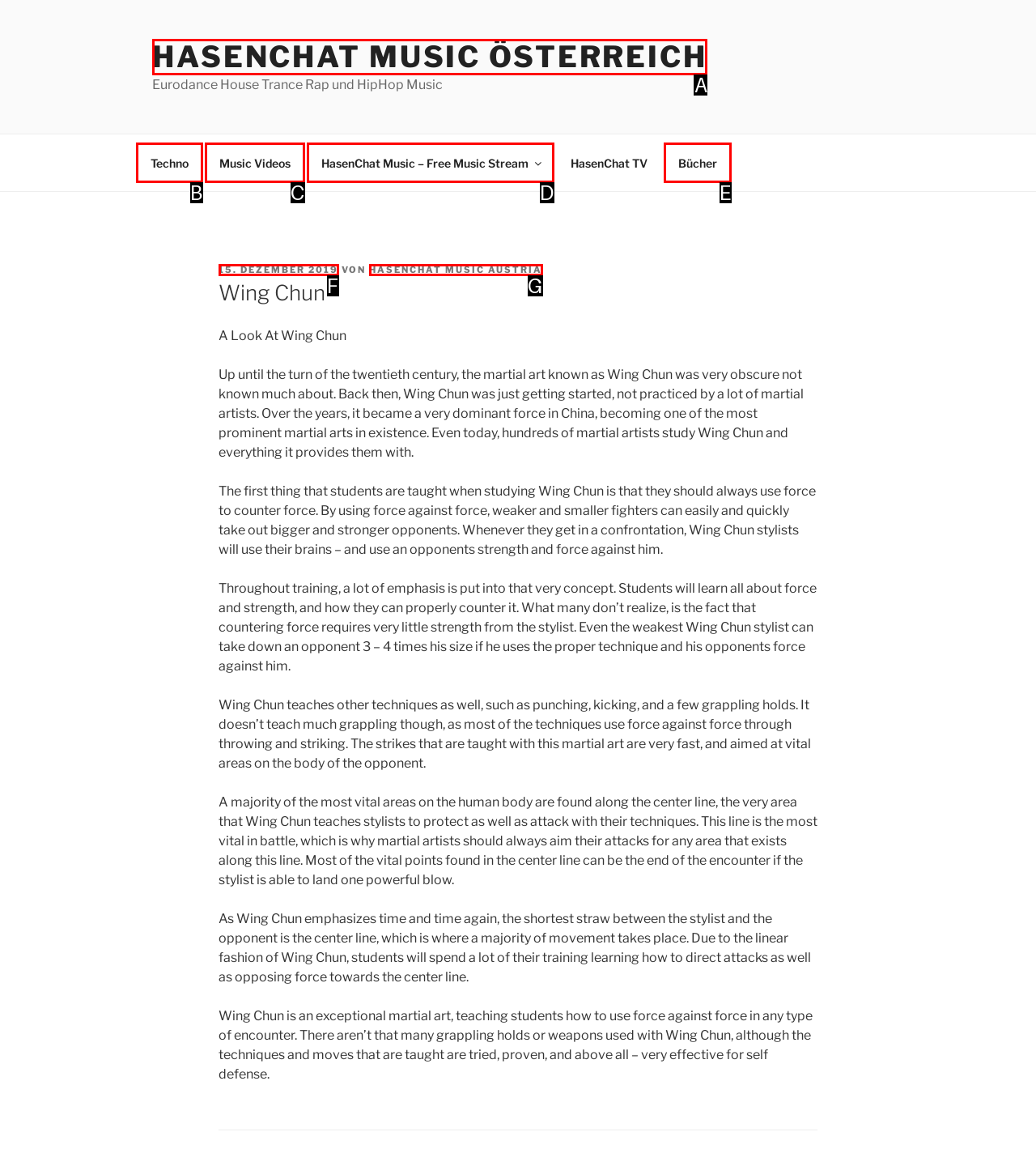Determine the option that best fits the description: February 2020
Reply with the letter of the correct option directly.

None